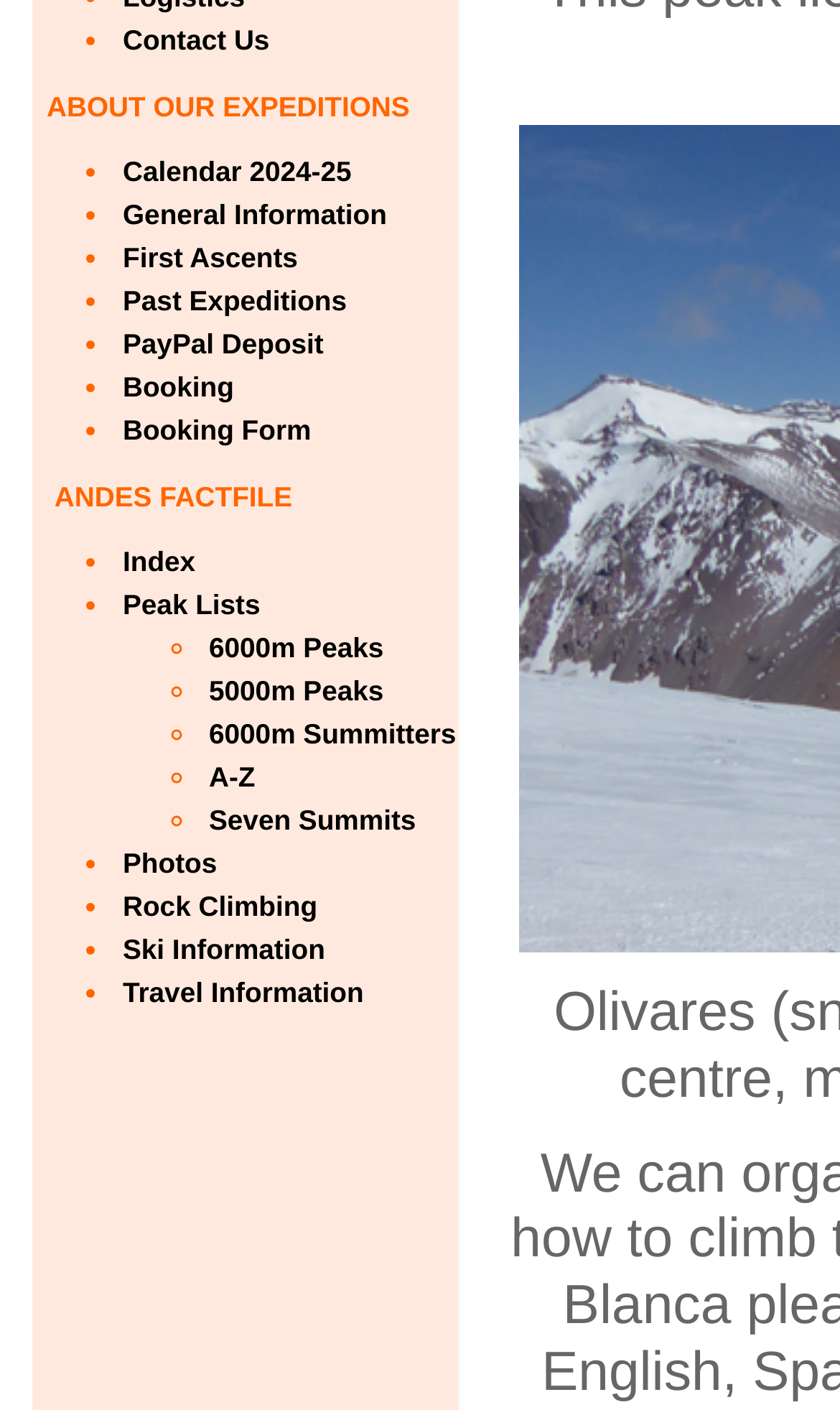Bounding box coordinates are specified in the format (top-left x, top-left y, bottom-right x, bottom-right y). All values are floating point numbers bounded between 0 and 1. Please provide the bounding box coordinate of the region this sentence describes: Past Expeditions

[0.141, 0.202, 0.413, 0.225]